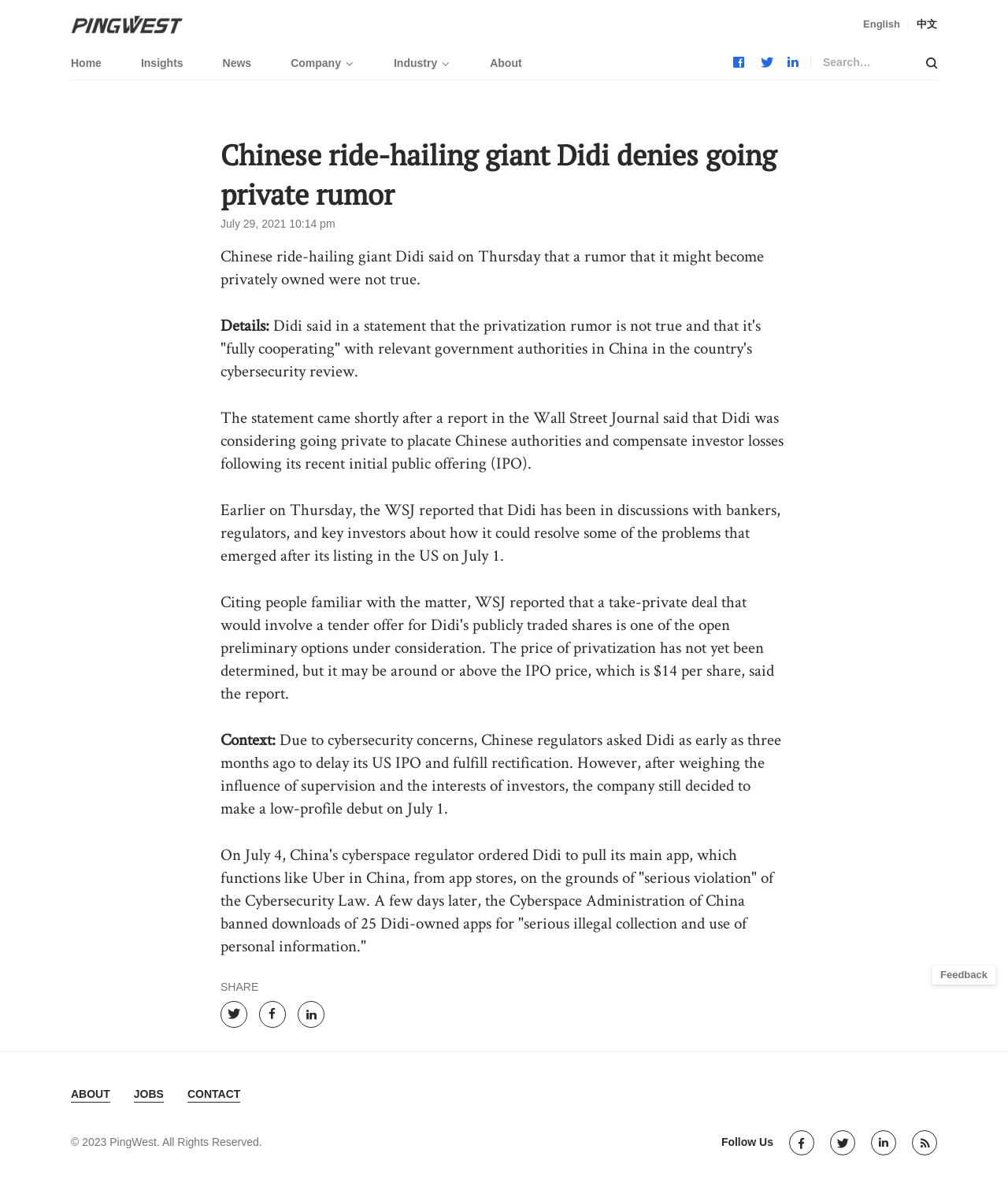Can you specify the bounding box coordinates of the area that needs to be clicked to fulfill the following instruction: "Subscribe to the monthly newsletter"?

None